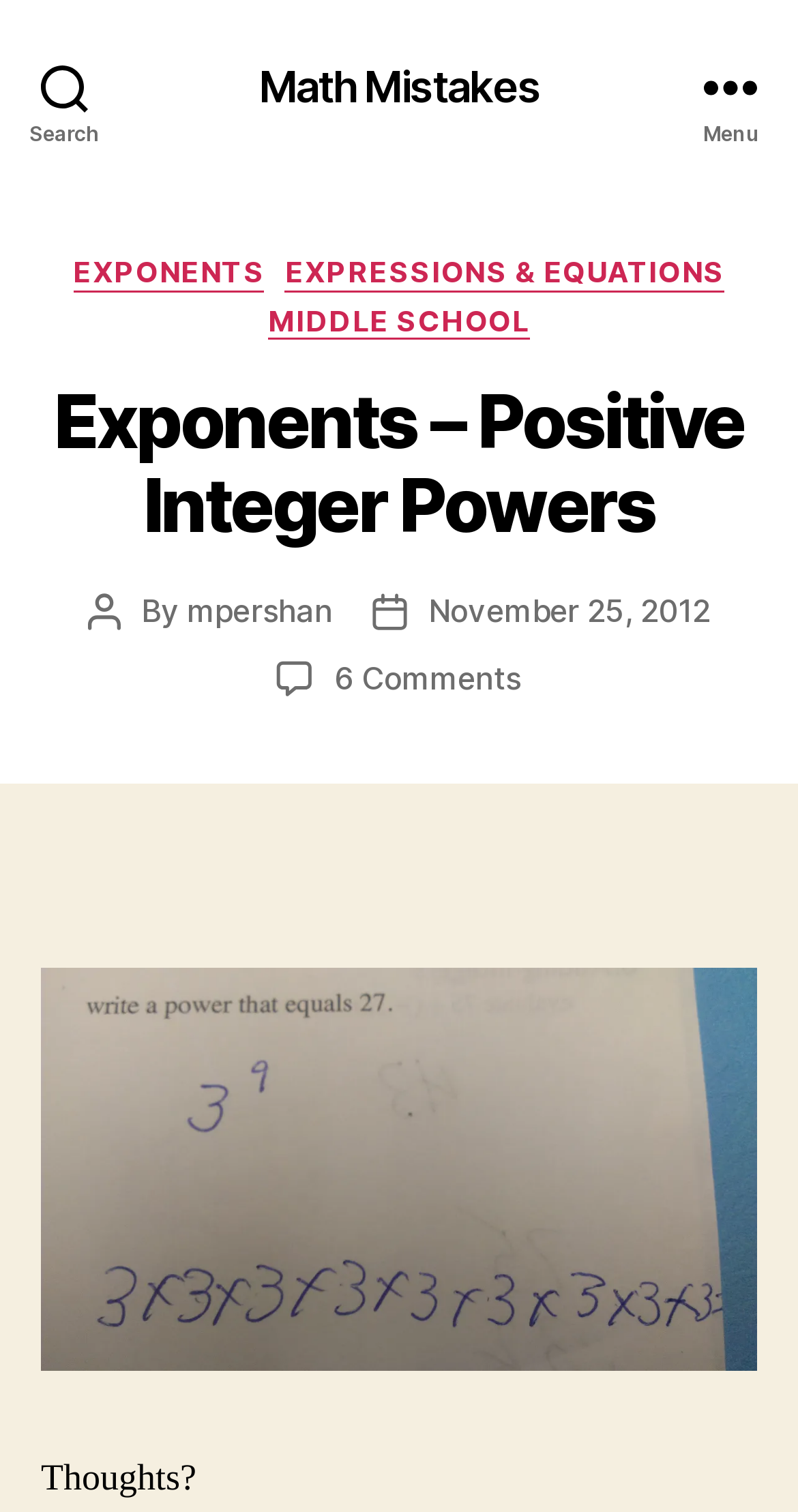Please find and report the bounding box coordinates of the element to click in order to perform the following action: "Read the post by mpershan". The coordinates should be expressed as four float numbers between 0 and 1, in the format [left, top, right, bottom].

[0.234, 0.391, 0.416, 0.417]